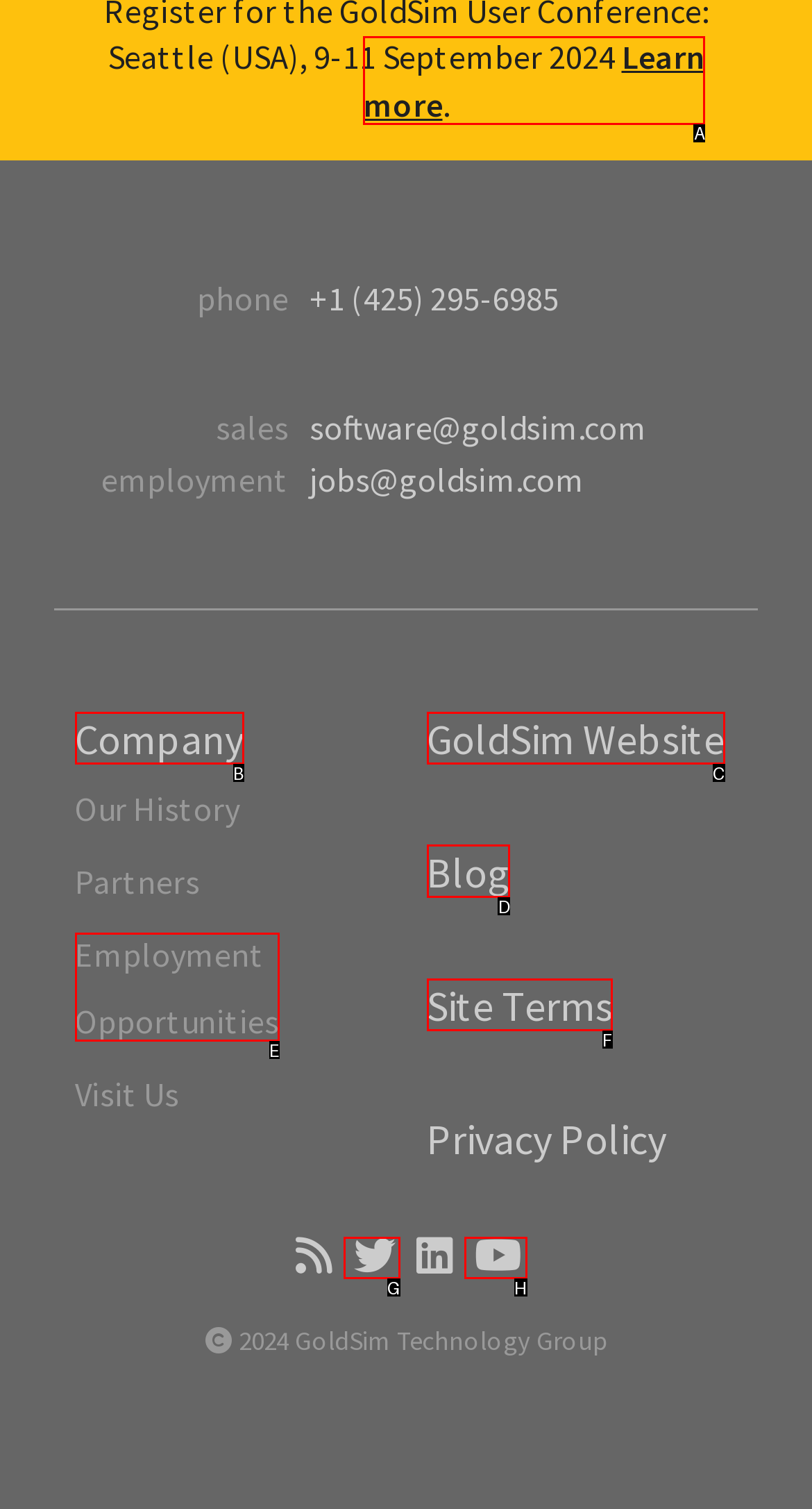Tell me the letter of the correct UI element to click for this instruction: Read the company's blog. Answer with the letter only.

D